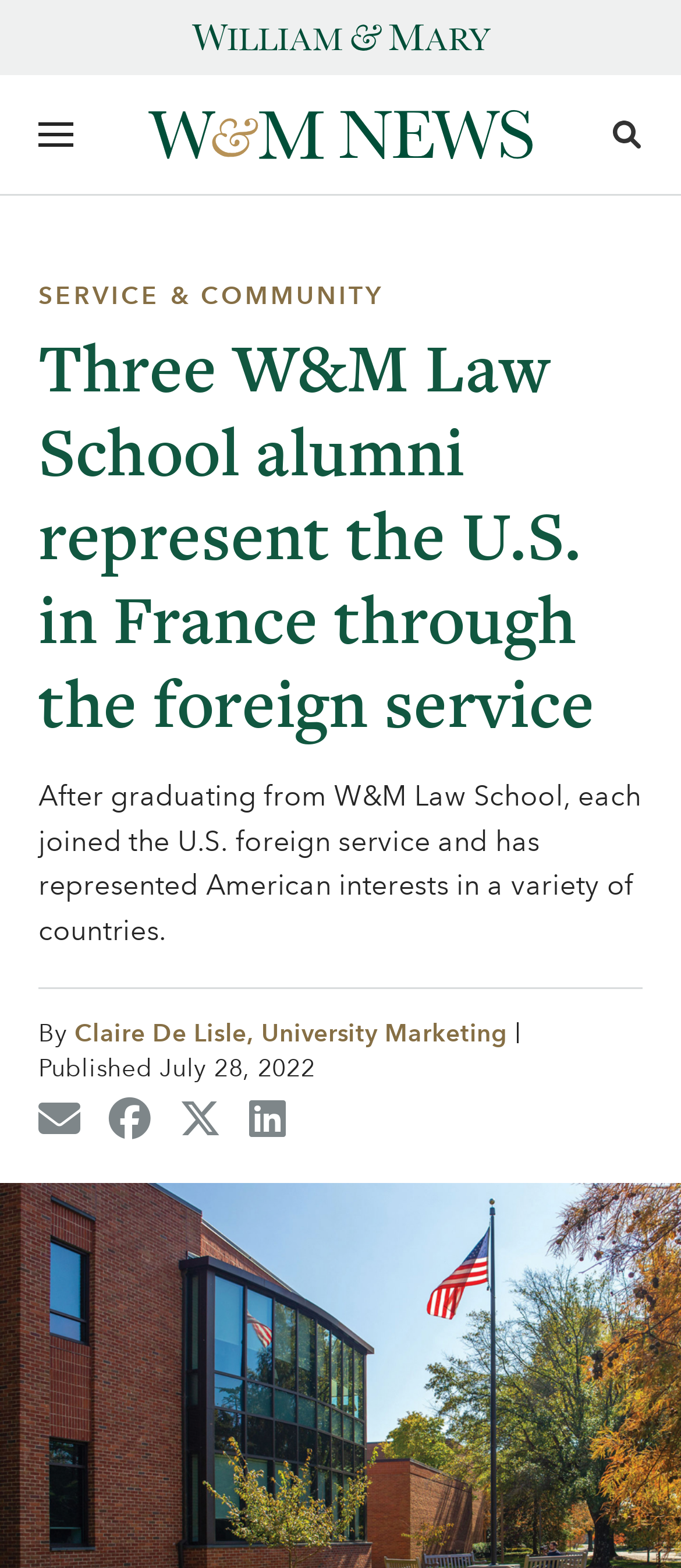From the webpage screenshot, predict the bounding box coordinates (top-left x, top-left y, bottom-right x, bottom-right y) for the UI element described here: aria-label="William & Mary Home"

[0.281, 0.007, 0.719, 0.041]